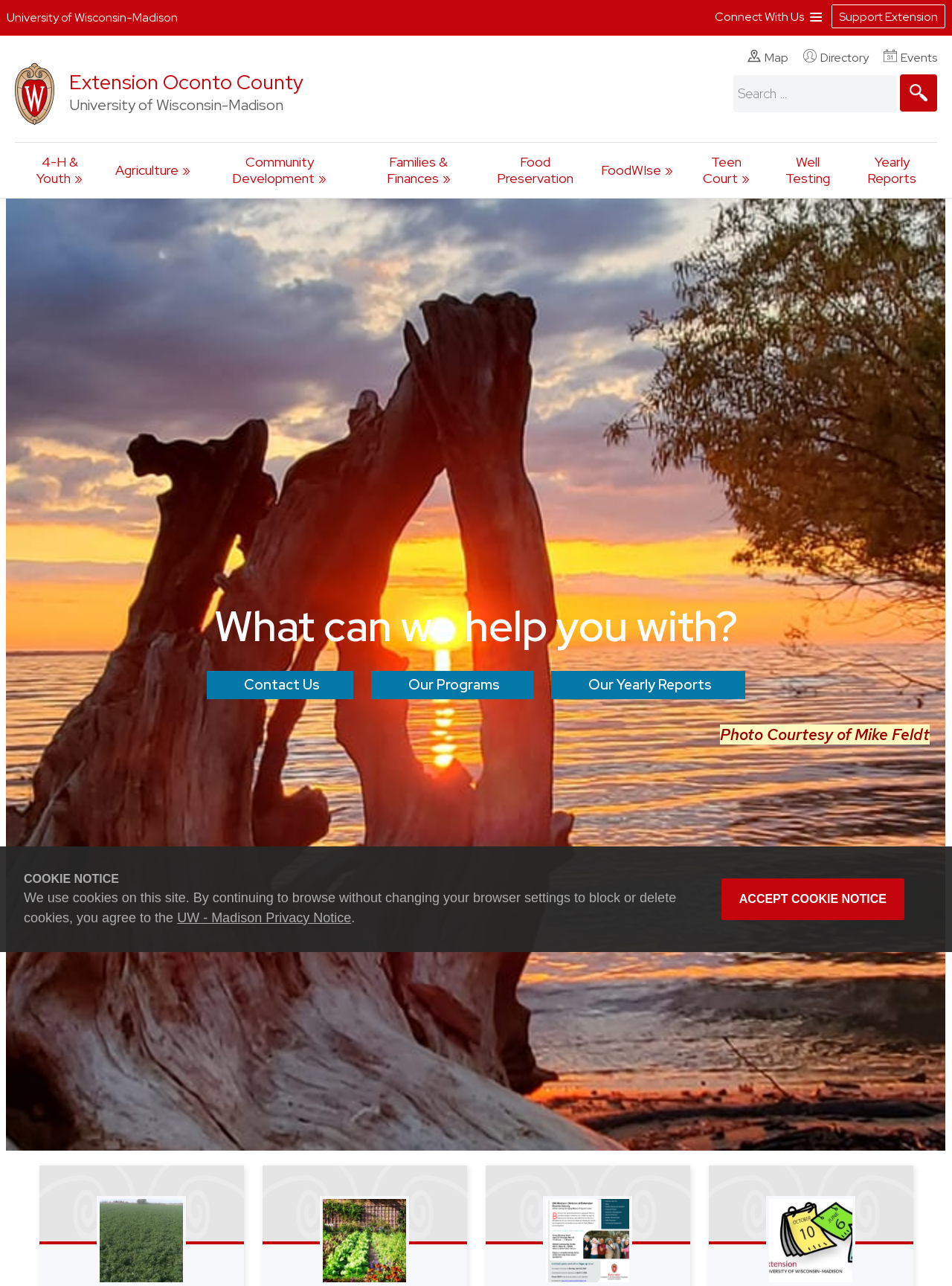Create a full and detailed caption for the entire webpage.

The webpage is about the Extension Oconto County, a part of the University of Wisconsin-Madison. At the top, there is a cookie notice dialog with a heading, a paragraph of text, a link to the UW-Madison Privacy Notice, and an "Accept cookie notice" button. 

Below the cookie notice, there are three links with icons: "Map", "Directory", and "Events", aligned horizontally across the top of the page. 

On the left side, there is a link to the University of Wisconsin-Madison, followed by a heading "Extension Oconto County" and a link to the same. 

Below that, there is a primary navigation menu with links to various programs and services, including "4-H & Youth", "Agriculture", "Community Development", "Families & Finances", "Food Preservation", "FoodWIse", "Teen Court", "Well Testing", and "Yearly Reports". 

On the right side, there is a search bar with a label "Search for:" and a "Search" button. 

In the main content area, there is a heading "What can we help you with?" followed by three links: "Contact Us", "Our Programs", and "Our Yearly Reports". Below that, there is a photo credit "Photo Courtesy of Mike Feldt" and four images aligned horizontally. 

At the bottom of the page, there are links to the University of Wisconsin-Madison and "Support Extension", as well as a "Connect With Us" label.